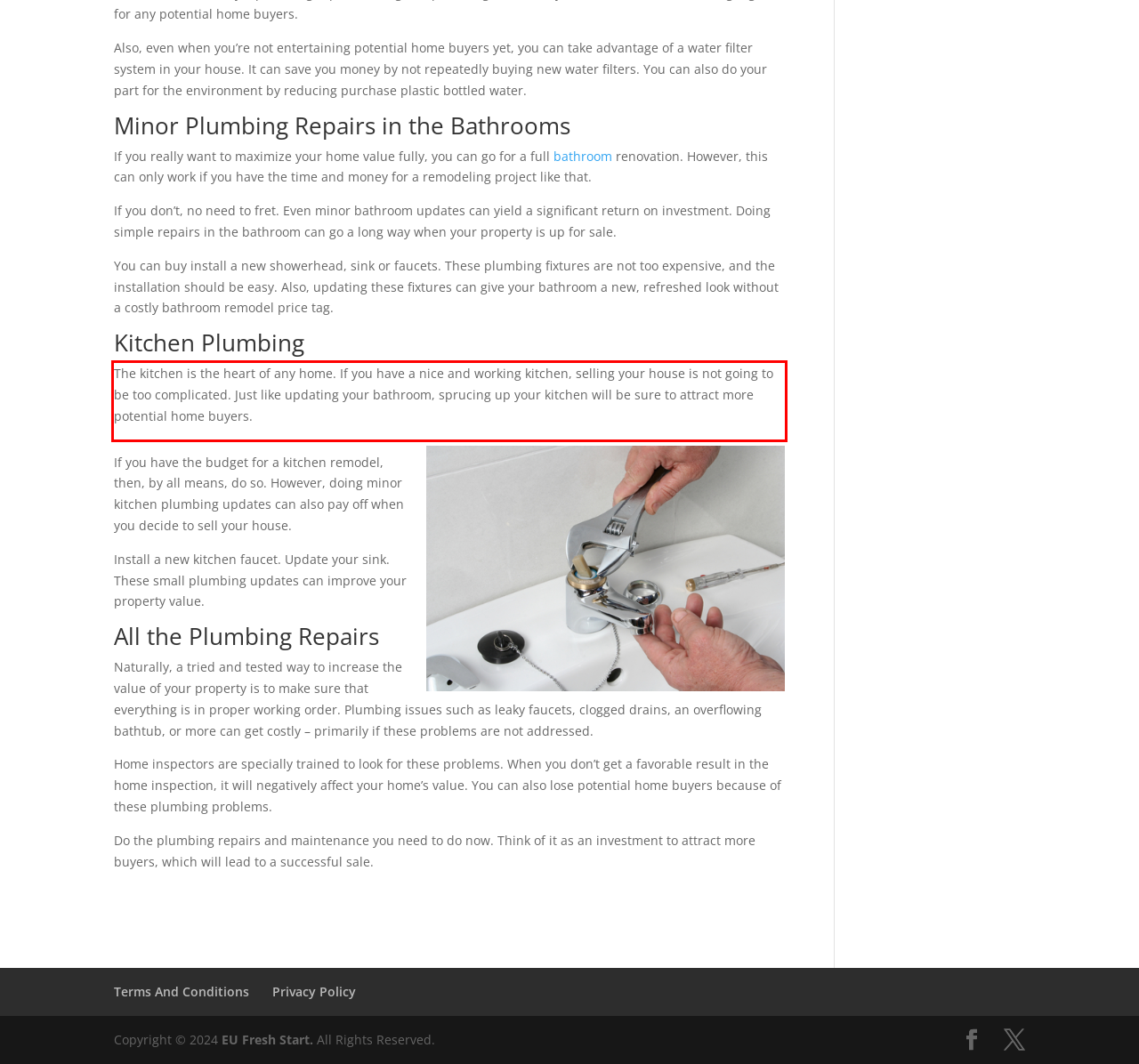Given a webpage screenshot, locate the red bounding box and extract the text content found inside it.

The kitchen is the heart of any home. If you have a nice and working kitchen, selling your house is not going to be too complicated. Just like updating your bathroom, sprucing up your kitchen will be sure to attract more potential home buyers.